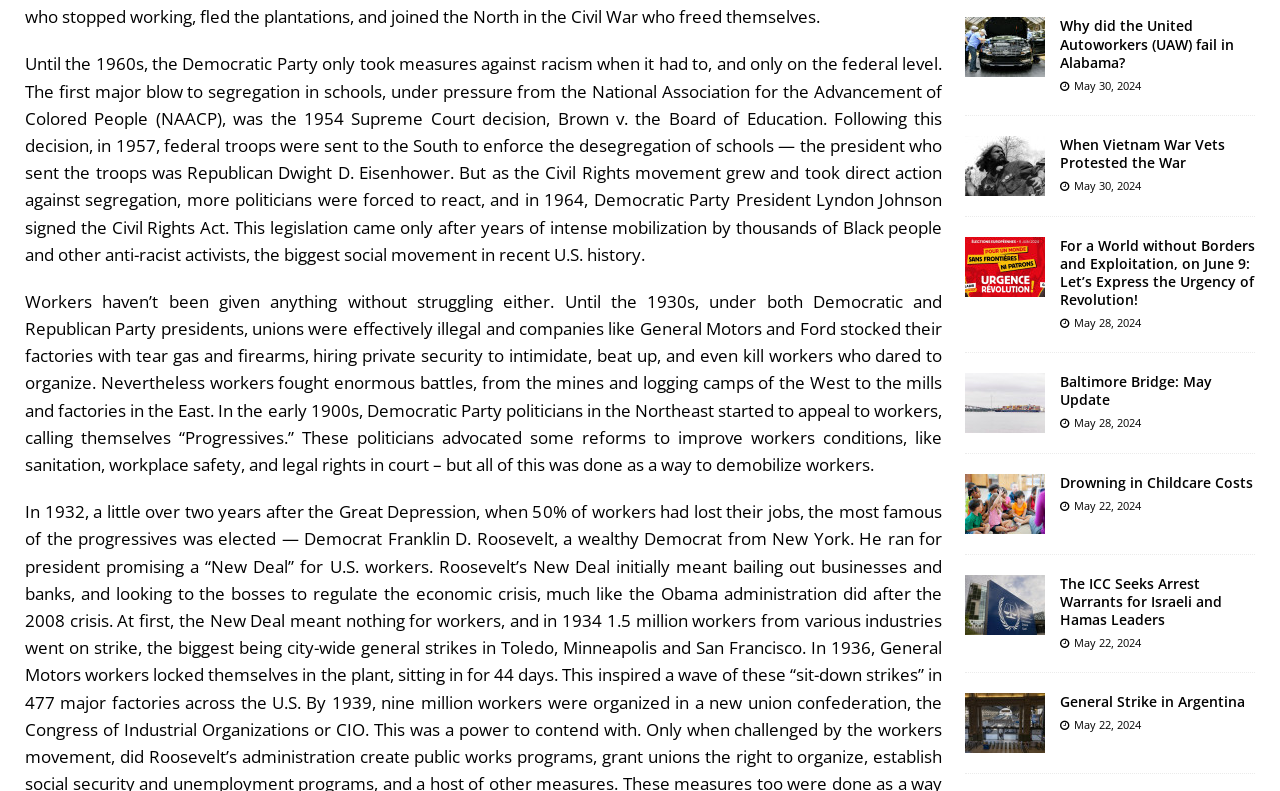Determine the bounding box coordinates of the section I need to click to execute the following instruction: "Click on the link 'When Vietnam War Vets Protested the War'". Provide the coordinates as four float numbers between 0 and 1, i.e., [left, top, right, bottom].

[0.754, 0.171, 0.816, 0.247]